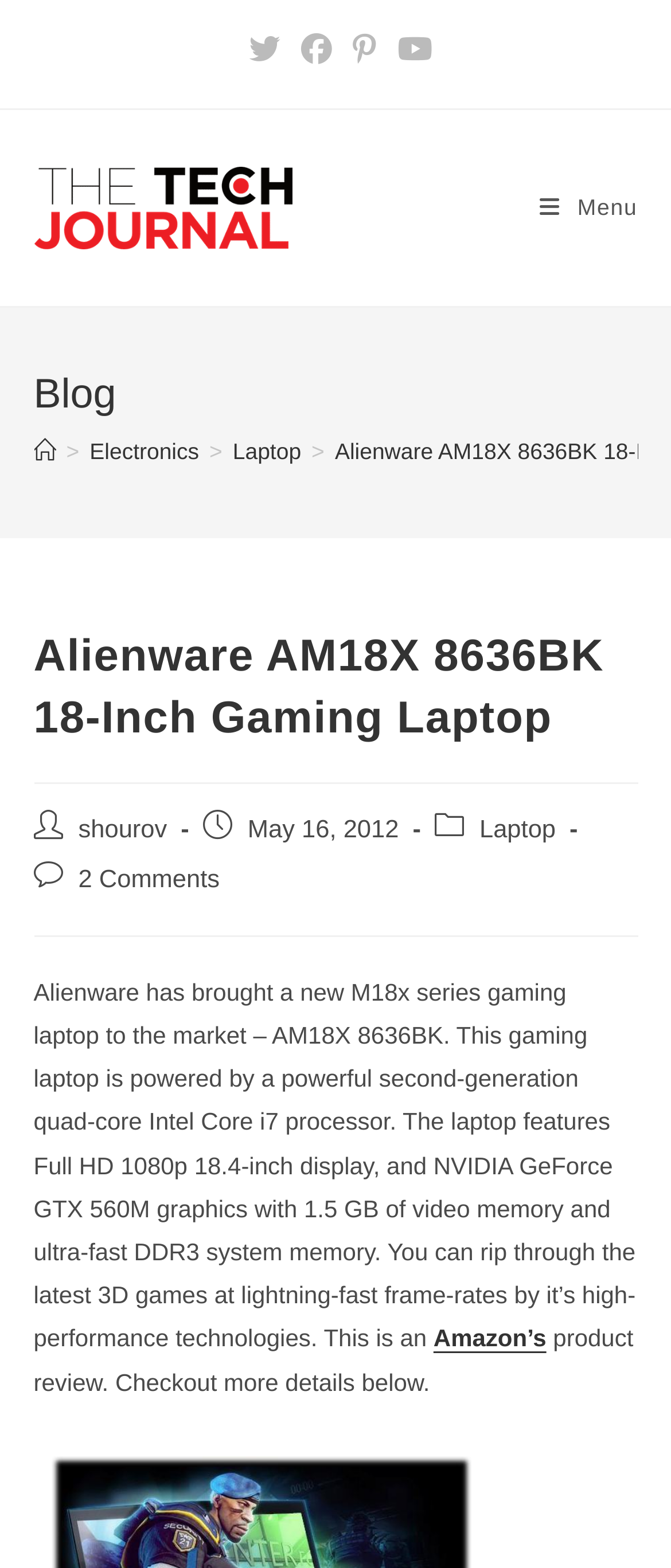Detail the various sections and features present on the webpage.

The webpage is about the Alienware AM18X 8636BK 18-Inch Gaming Laptop. At the top, there is a row of social links, including X, Facebook, Pinterest, and Youtube, taking up almost the entire width of the page. Below the social links, there is a layout table with a link to "The Tech Journal" accompanied by an image of the same name.

On the right side of the page, there is a link to "Mobile Menu". Above the main content, there is a header section with a heading "Blog" and a navigation section with breadcrumbs, showing the path "Home > Electronics > Laptop".

The main content is divided into two sections. The top section has a heading "Alienware AM18X 8636BK 18-Inch Gaming Laptop" and provides information about the author, publication date, and category of the post. Below this section, there is a large block of text describing the features of the laptop, including its processor, display, graphics, and memory. The text also mentions that the laptop can handle 3D games at high frame rates.

At the bottom of the page, there is a link to Amazon's product review and an invitation to check out more details below. There are also links to post comments, with a mention of 2 comments already made.